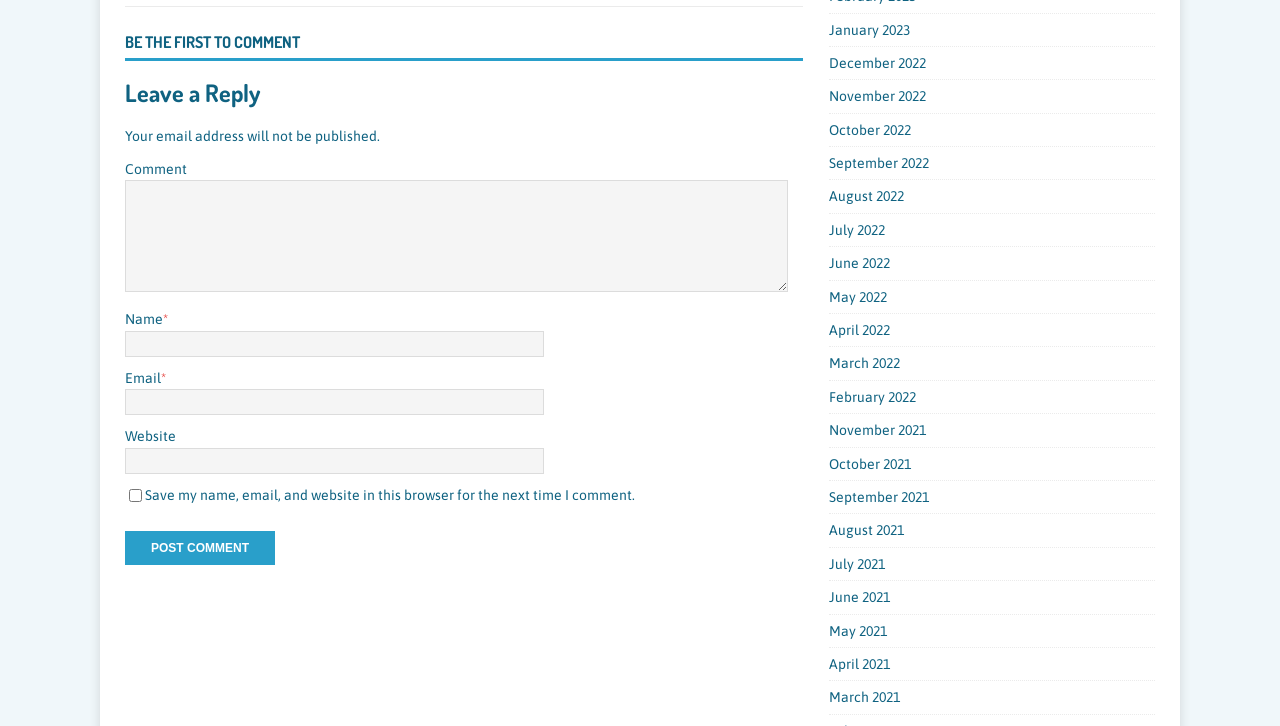What is the button text to submit a comment?
Based on the screenshot, answer the question with a single word or phrase.

Post Comment